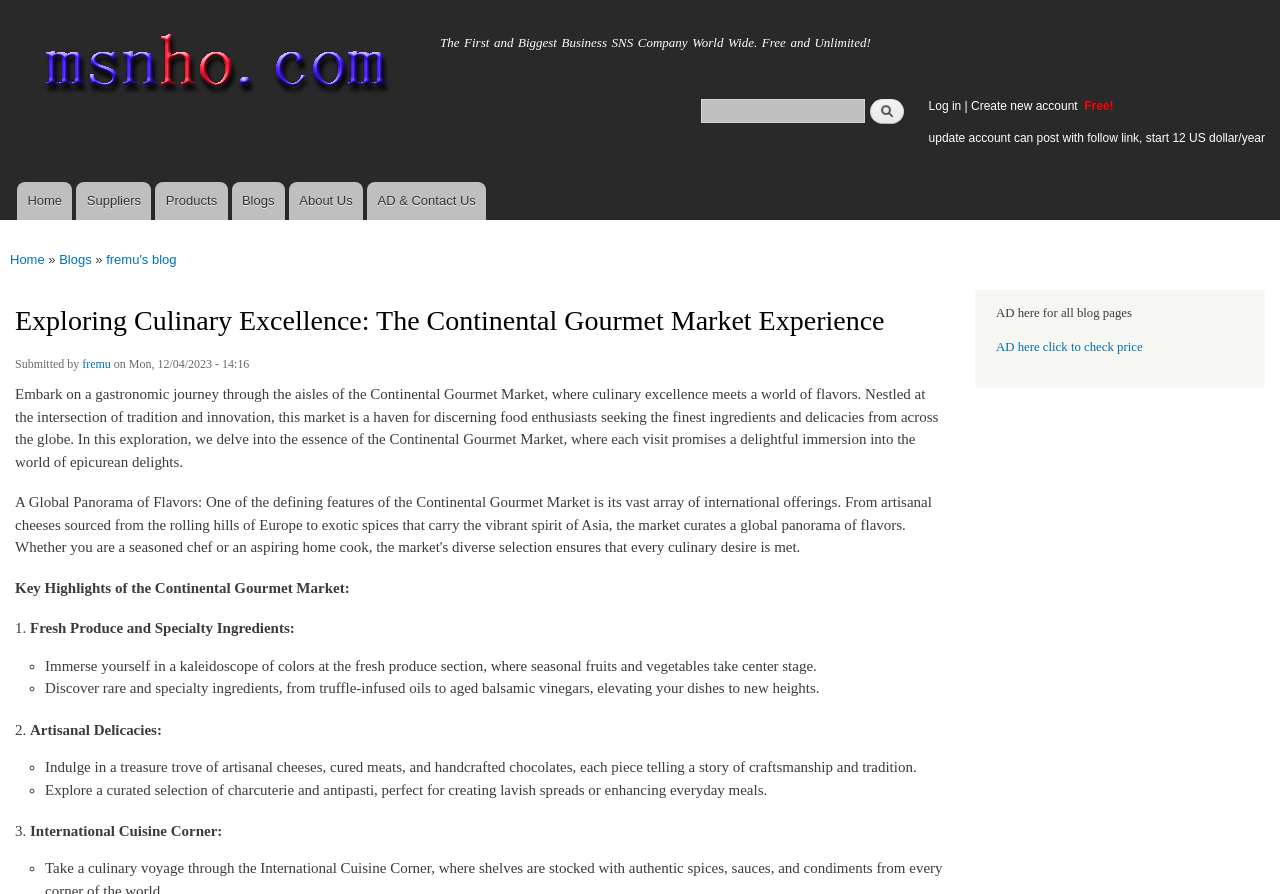Please identify the bounding box coordinates of the area I need to click to accomplish the following instruction: "Search for something".

[0.547, 0.11, 0.675, 0.137]